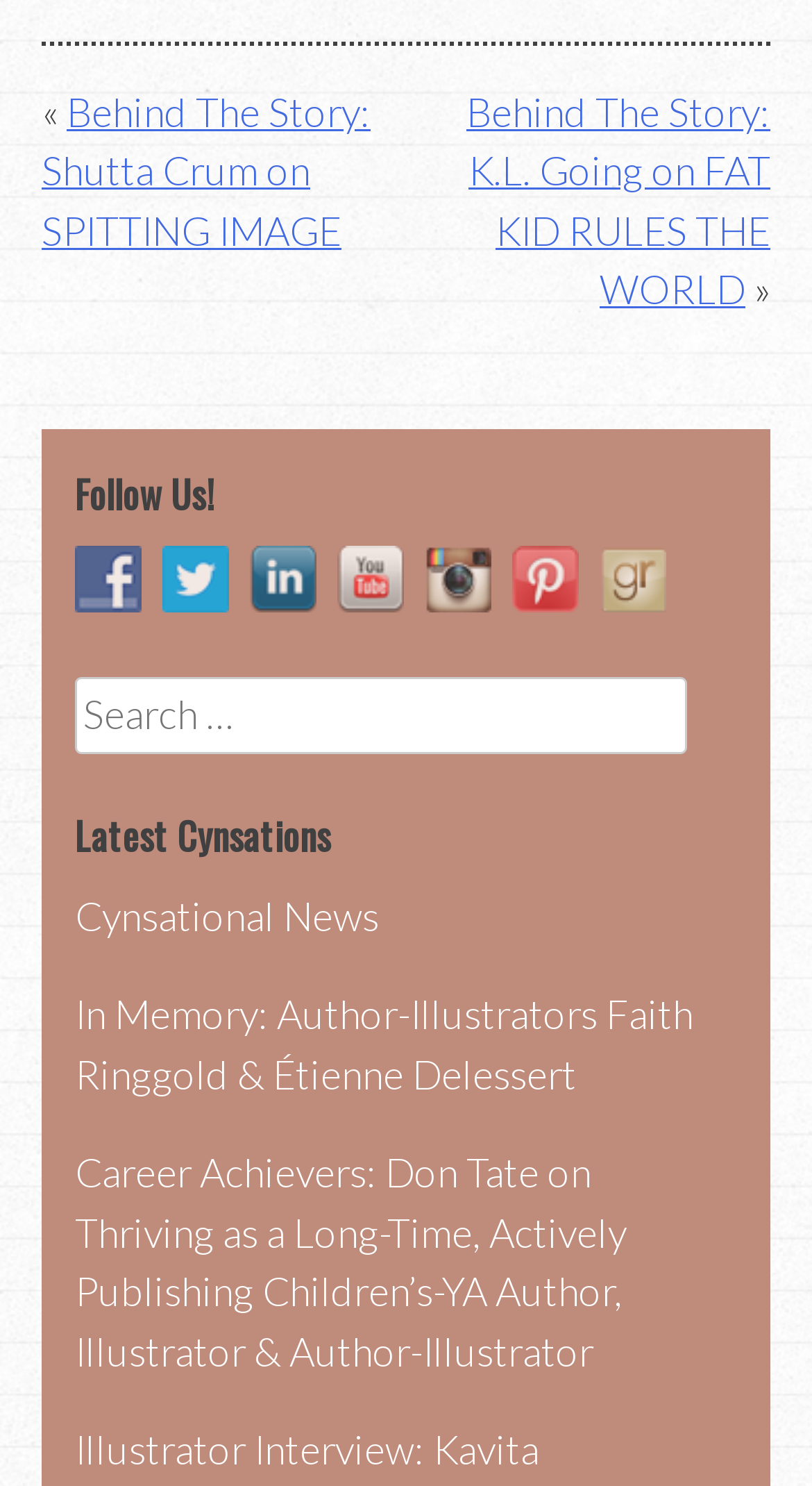Please specify the bounding box coordinates of the element that should be clicked to execute the given instruction: 'Read Behind The Story: Shutta Crum on SPITTING IMAGE'. Ensure the coordinates are four float numbers between 0 and 1, expressed as [left, top, right, bottom].

[0.051, 0.059, 0.456, 0.171]